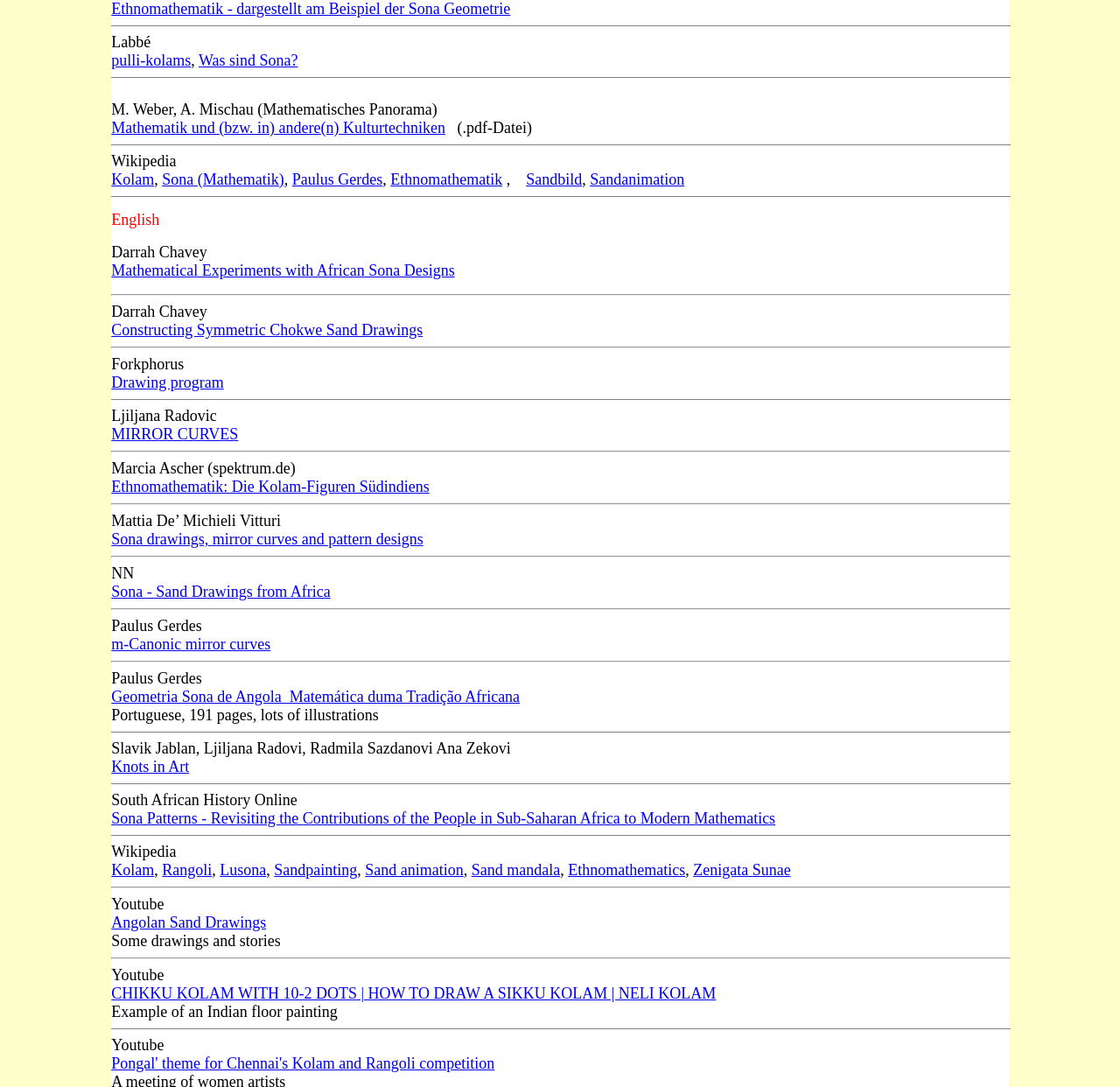Determine the bounding box coordinates for the element that should be clicked to follow this instruction: "Explore the link 'Sona Patterns - Revisiting the Contributions of the People in Sub-Saharan Africa to Modern Mathematics'". The coordinates should be given as four float numbers between 0 and 1, in the format [left, top, right, bottom].

[0.099, 0.745, 0.692, 0.761]